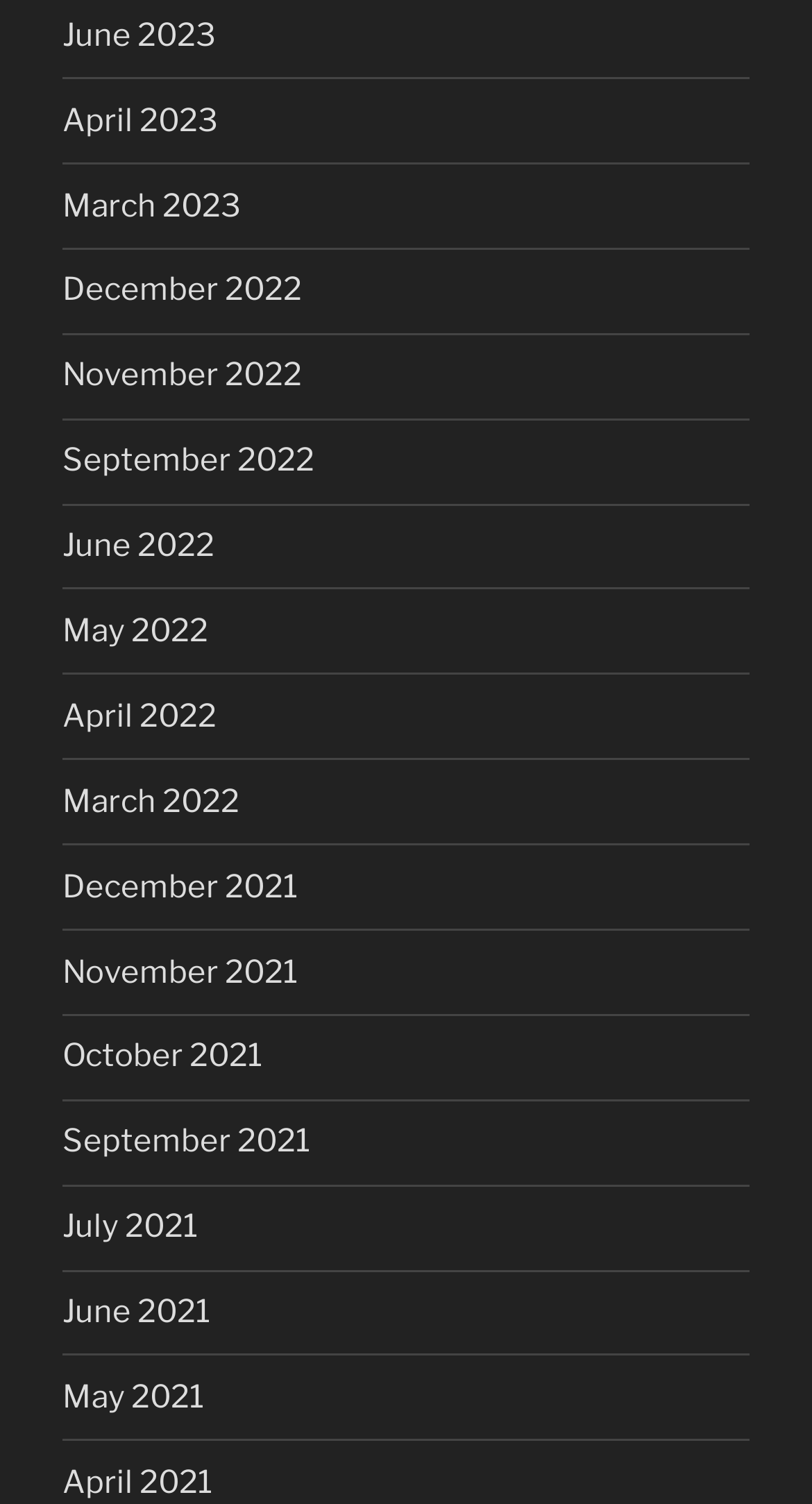How many months are listed from 2021?
Make sure to answer the question with a detailed and comprehensive explanation.

I can count the number of links related to 2021, which are July 2021, June 2021, May 2021, April 2021, October 2021, and September 2021, totaling 6 months.